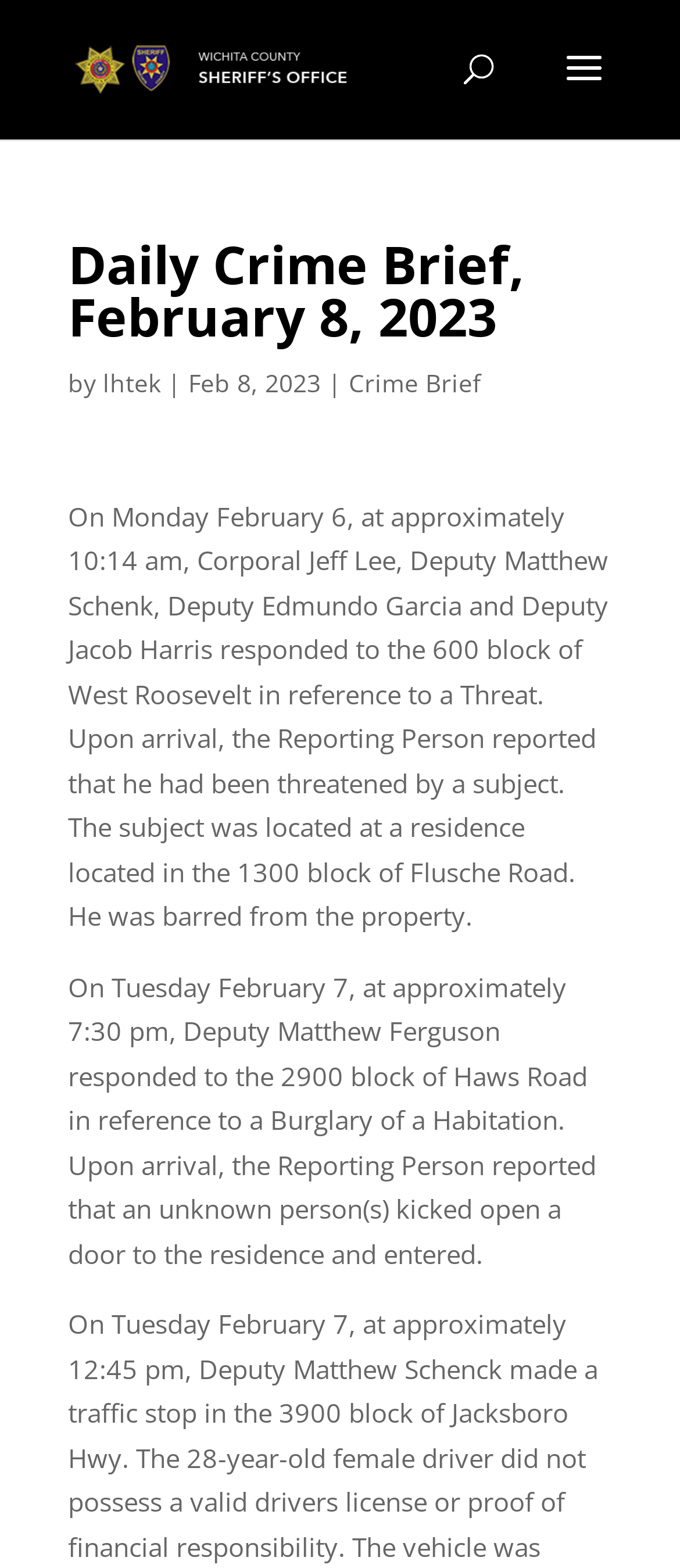What is the date of the crime brief?
Based on the image, provide your answer in one word or phrase.

February 8, 2023